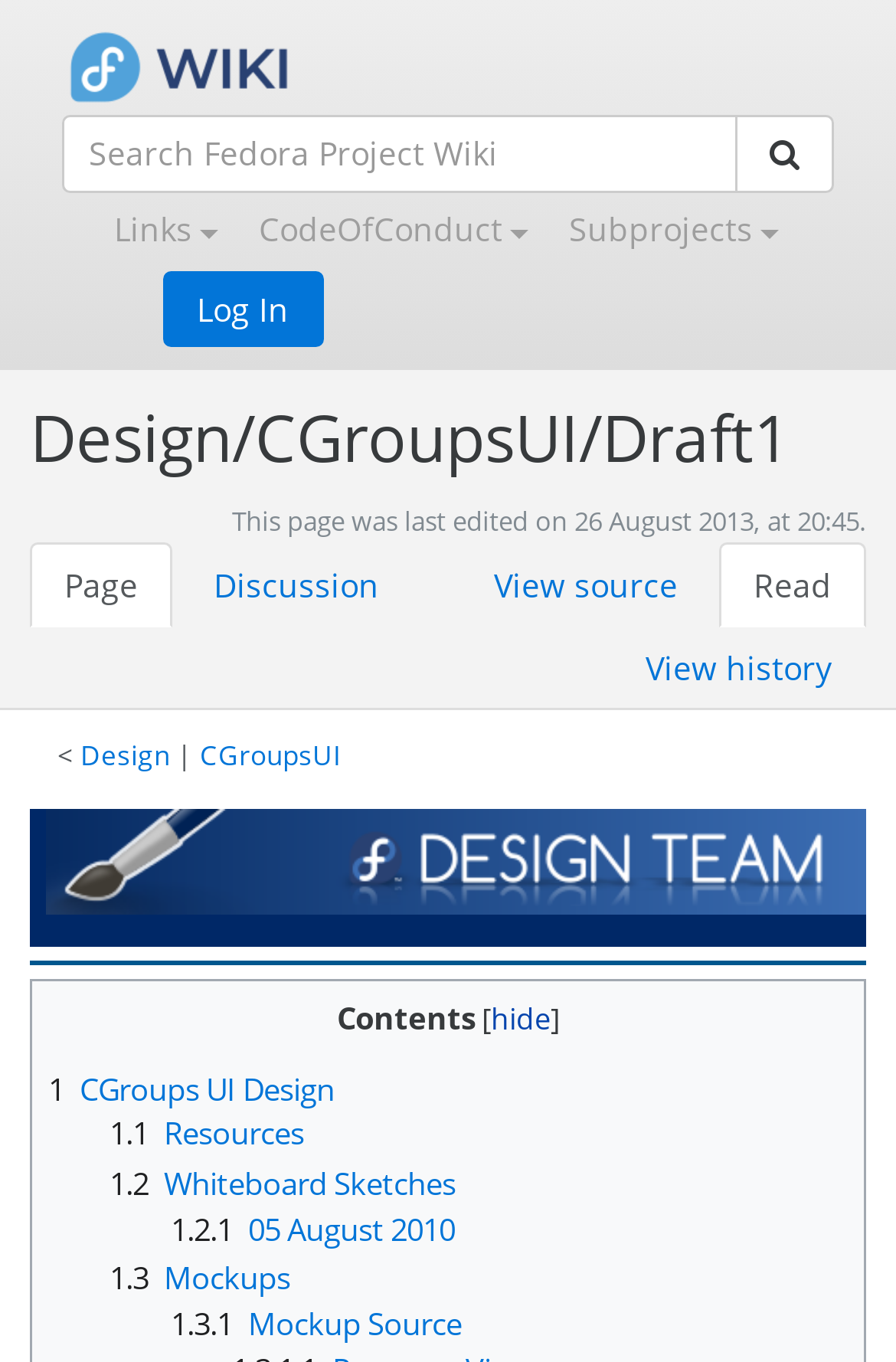What is the last edited date of this page?
Based on the visual, give a brief answer using one word or a short phrase.

26 August 2013